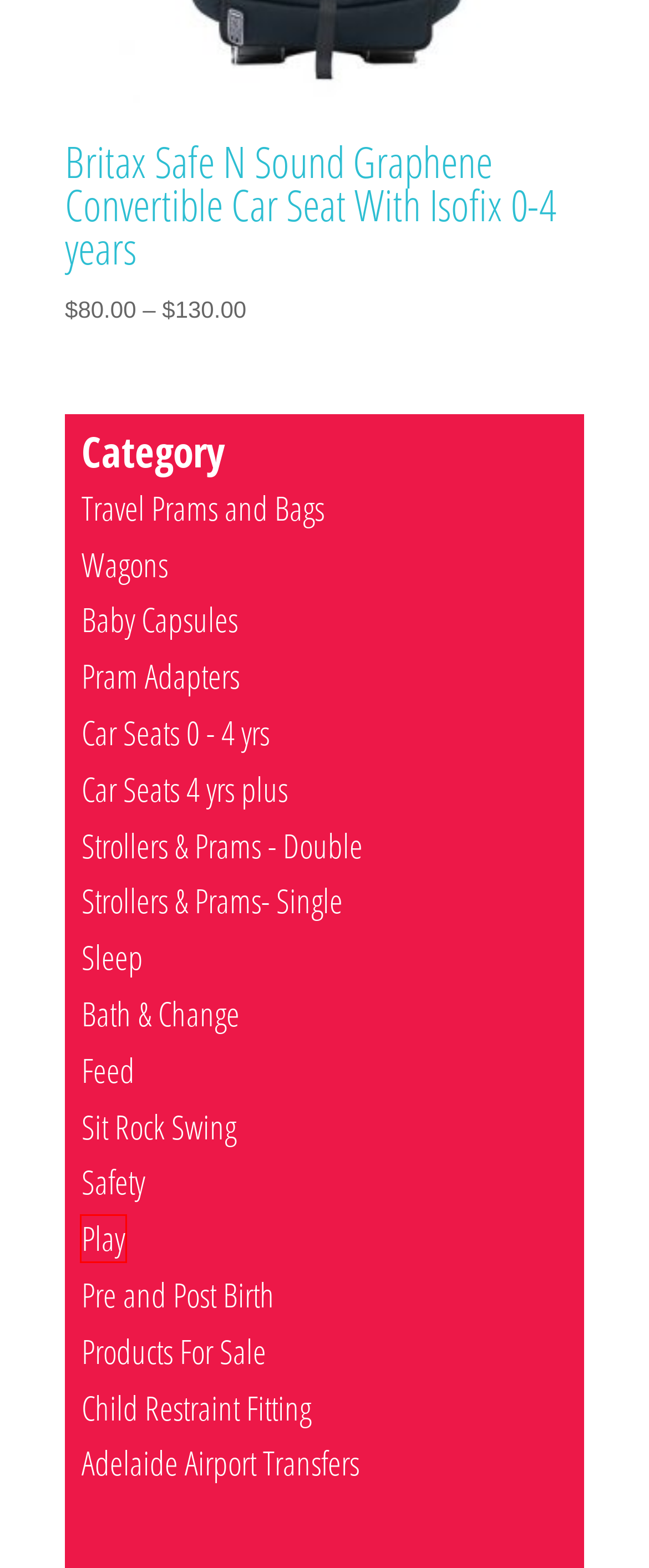You are given a screenshot depicting a webpage with a red bounding box around a UI element. Select the description that best corresponds to the new webpage after clicking the selected element. Here are the choices:
A. Wagons Archives - Adelaide Baby Hire
B. Adelaide Baby Hire | Bath and Change
C. Baby Capsules | Adelaide Baby Hire
D. Travel Prams and Bags Archives - Adelaide Baby Hire
E. Pre and Post Birth | Adelaide Baby Hire
F. Adelaide Baby Hire | Sleep Time | Cots | Bed Sheets
G. Adelaide Baby Hire | Play | Bouncers | Beach Toys | Jolly Jumpers
H. Car Seats 4 years plus | Adelaide Baby Hire

G